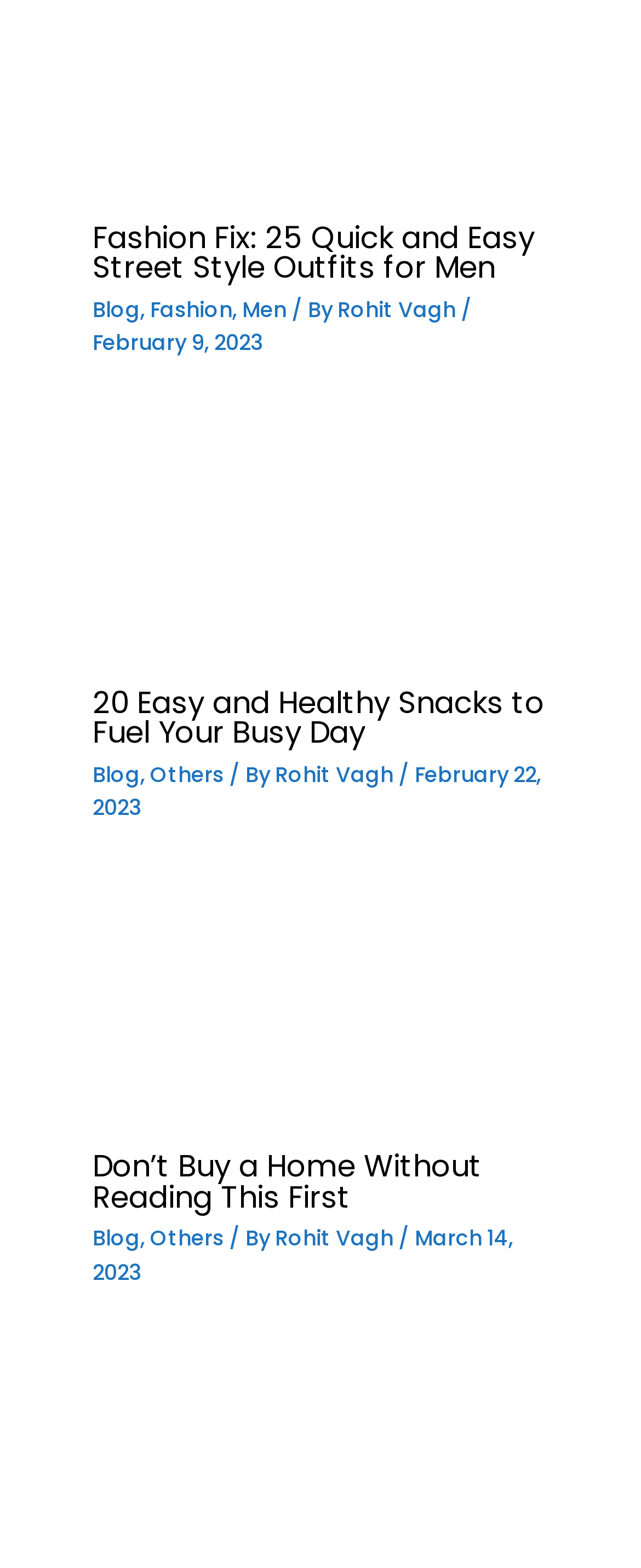Locate the bounding box coordinates of the clickable area to execute the instruction: "Read more about Don’t Buy a Home Without Reading This First". Provide the coordinates as four float numbers between 0 and 1, represented as [left, top, right, bottom].

[0.145, 0.632, 0.855, 0.653]